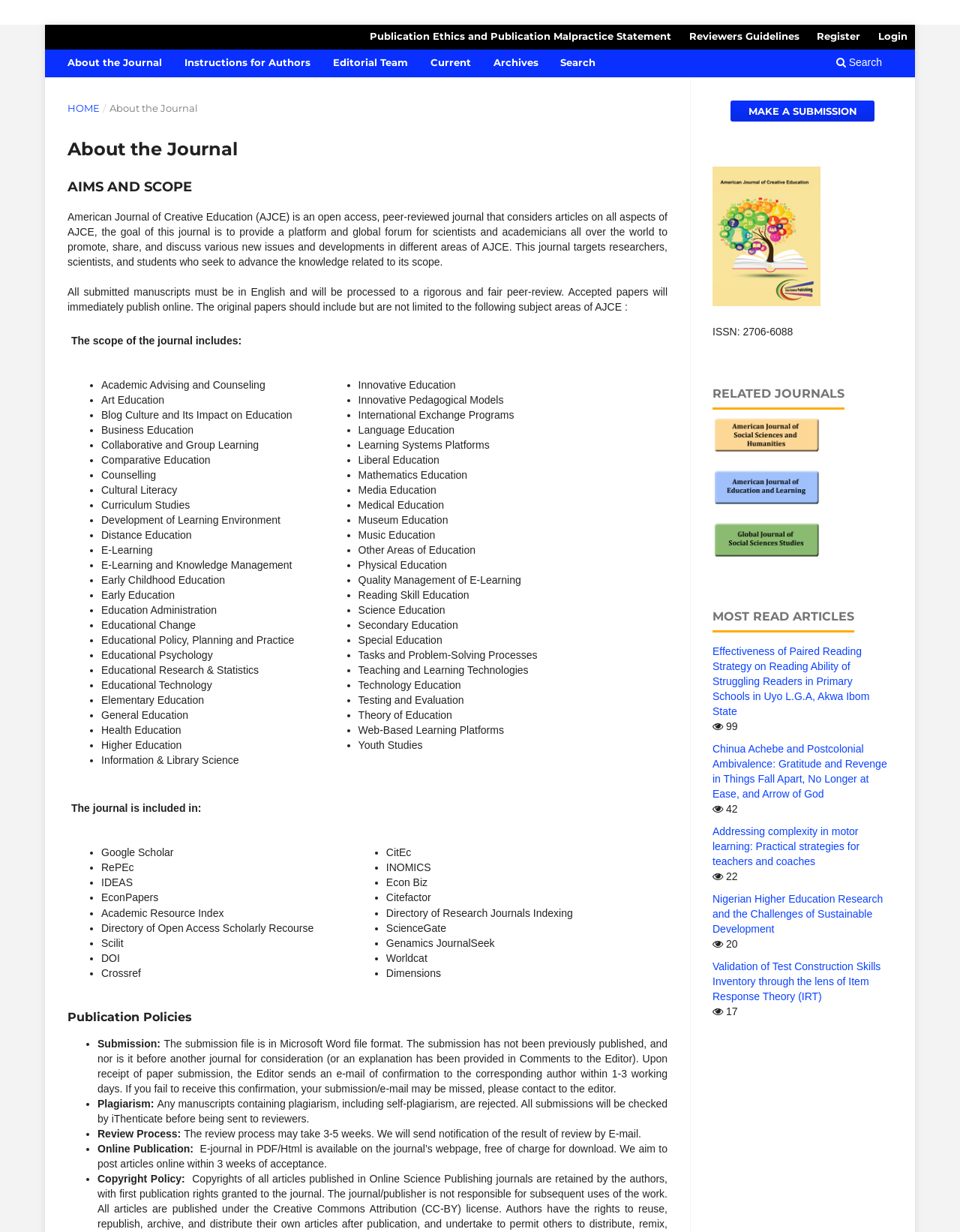Construct a comprehensive description capturing every detail on the webpage.

The webpage is about the American Journal of Creative Education, a peer-reviewed journal that publishes articles on various aspects of creative education. At the top of the page, there is a navigation menu with links to different sections of the journal, including "About the Journal", "Instructions for Authors", "Editorial Team", "Current", "Archives", and "Search". 

Below the navigation menu, there is a heading that reads "About the Journal" followed by a brief description of the journal's scope and goals. The journal aims to provide a platform for scientists and academicians to share and discuss new issues and developments in creative education.

Further down the page, there is a section titled "AIMS AND SCOPE" that outlines the journal's objectives and the areas of creative education that it covers. This section is followed by a list of specific topics that the journal includes, such as academic advising, art education, business education, and many others. The list is divided into two columns and uses bullet points to make it easy to read.

The page also has a search function at the top right corner, allowing users to search for specific keywords or topics within the journal. Additionally, there are links to "Publication Ethics and Publication Malpractice Statement", "Reviewers Guidelines", "Register", and "Login" at the bottom of the page.